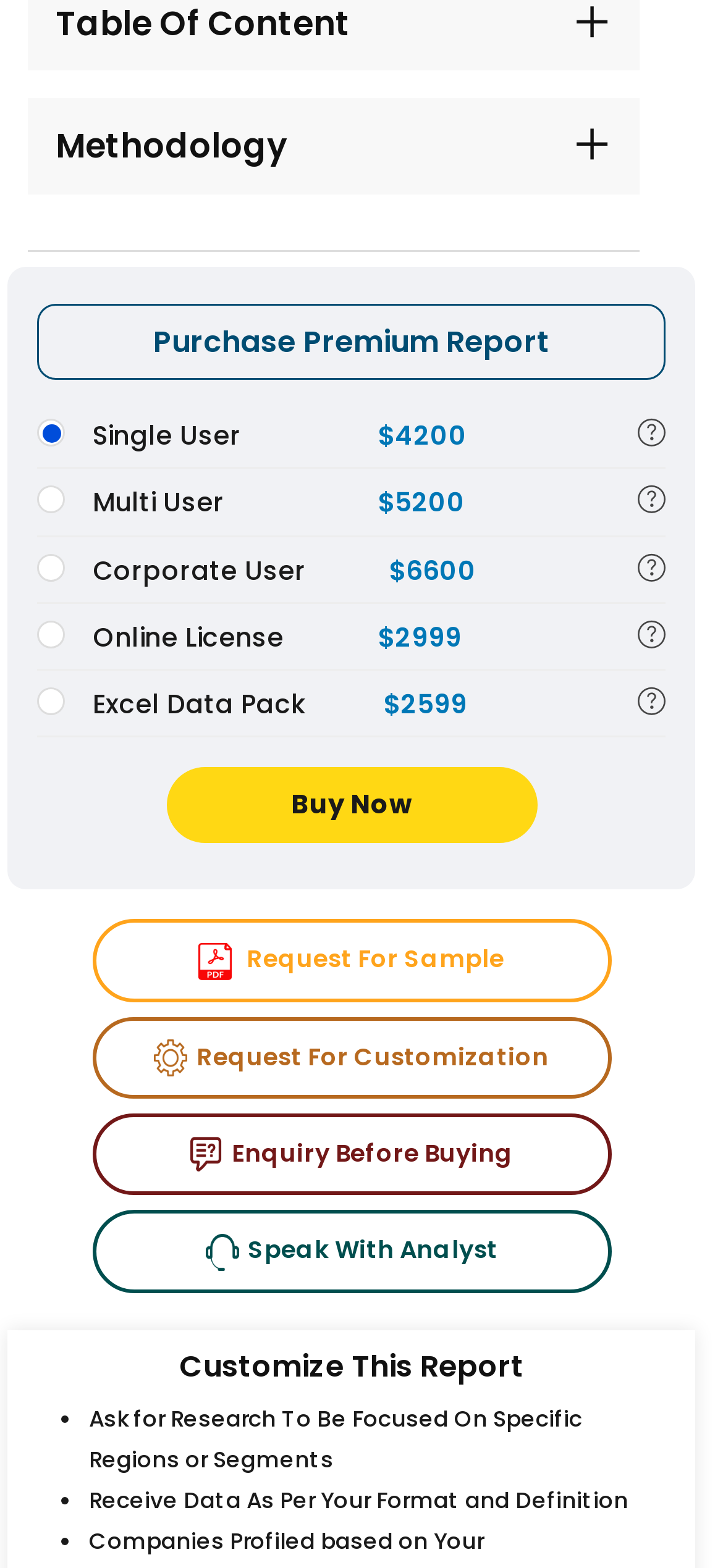Determine the coordinates of the bounding box for the clickable area needed to execute this instruction: "Speak with an analyst".

[0.127, 0.772, 0.845, 0.824]